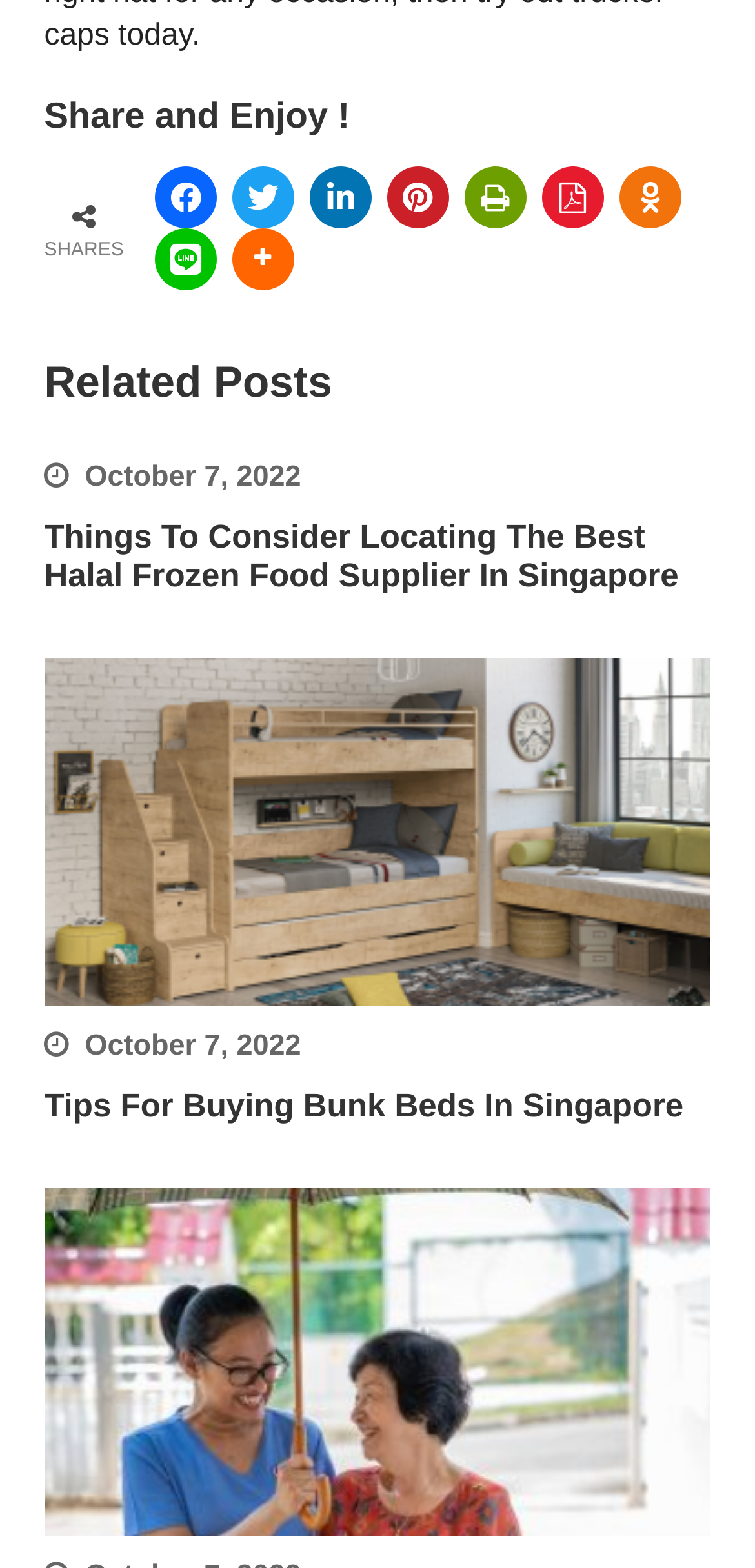Find the bounding box coordinates for the HTML element described as: "title="Line"". The coordinates should consist of four float values between 0 and 1, i.e., [left, top, right, bottom].

[0.205, 0.146, 0.287, 0.185]